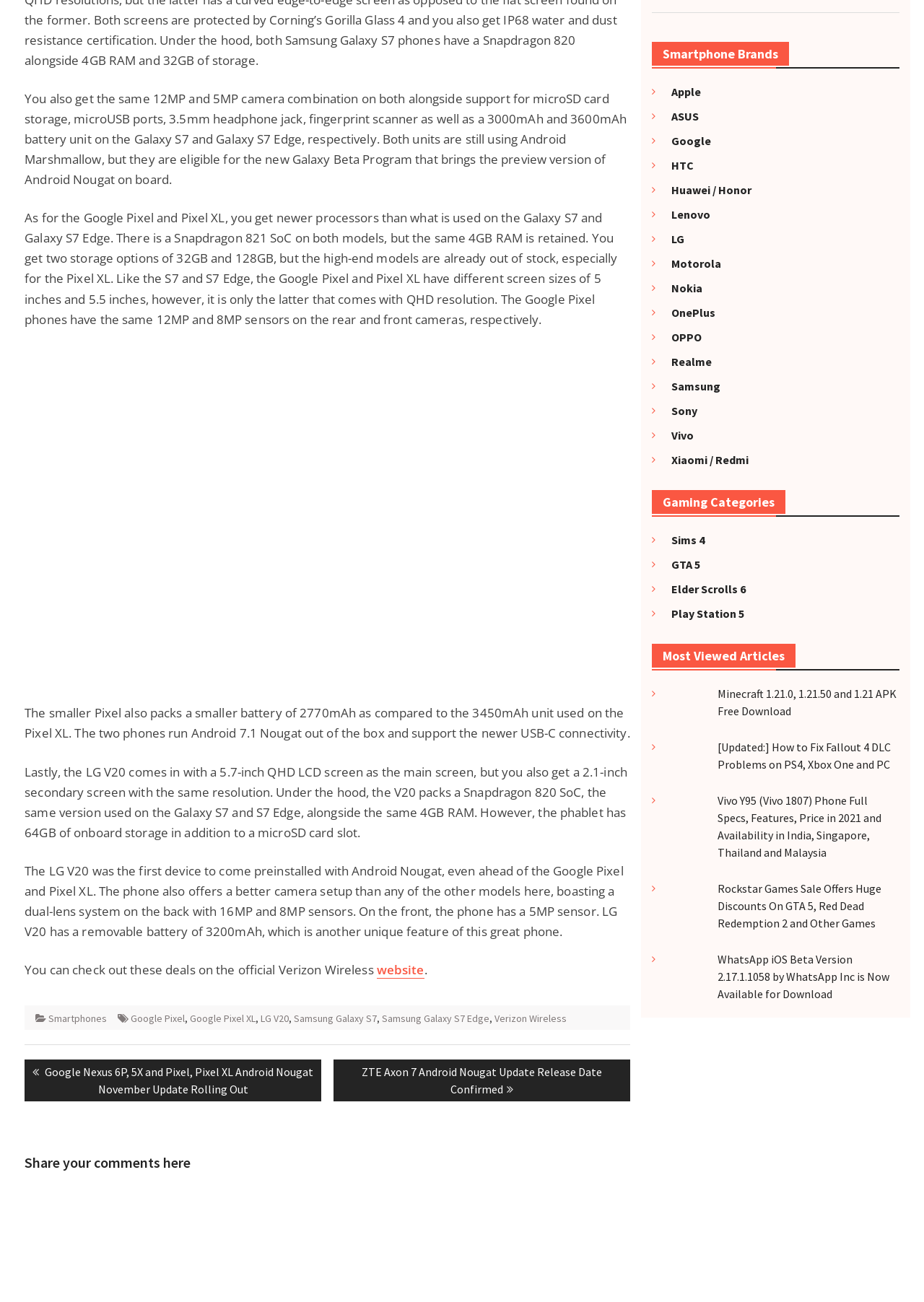Respond with a single word or phrase:
How many storage options are available for the Google Pixel?

2